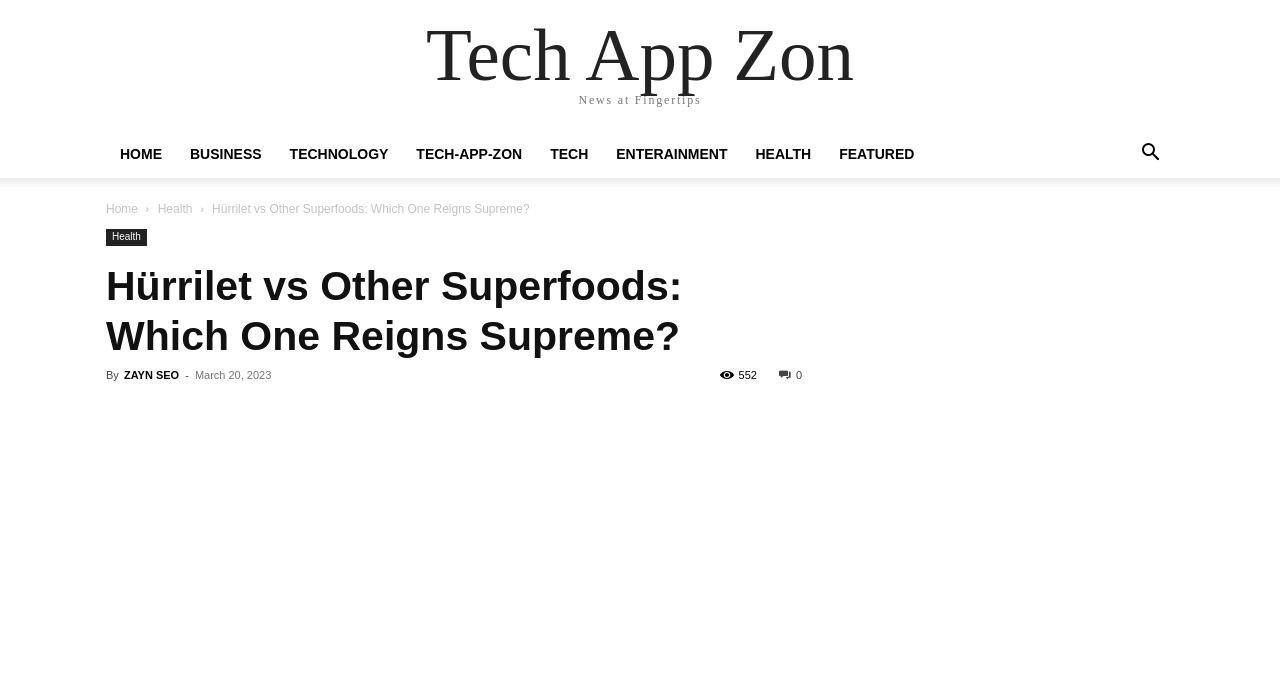Please find and report the bounding box coordinates of the element to click in order to perform the following action: "read health news". The coordinates should be expressed as four float numbers between 0 and 1, in the format [left, top, right, bottom].

[0.579, 0.188, 0.645, 0.258]